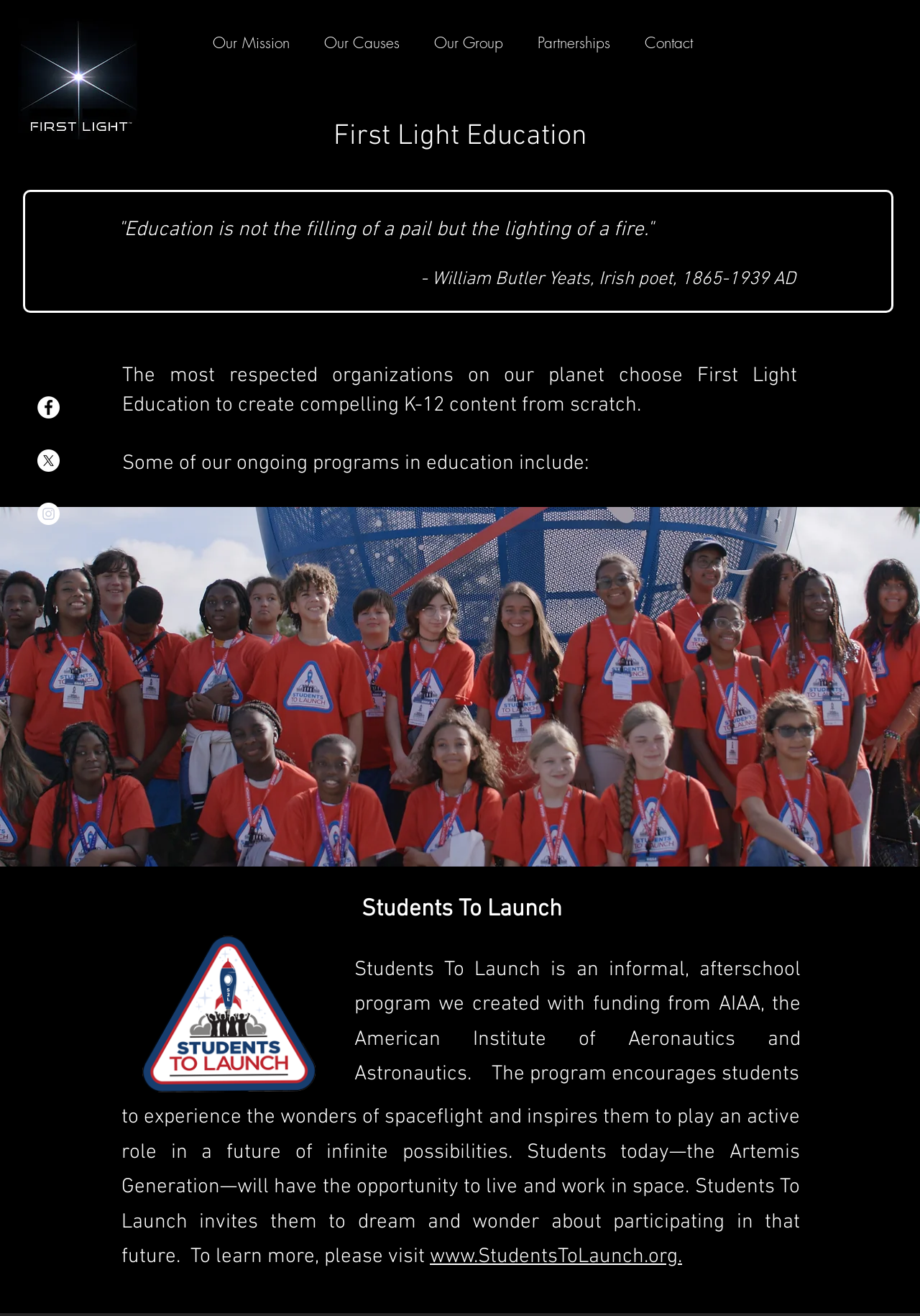Determine the bounding box coordinates for the region that must be clicked to execute the following instruction: "Click on the 'Our Mission' link".

[0.212, 0.019, 0.334, 0.046]